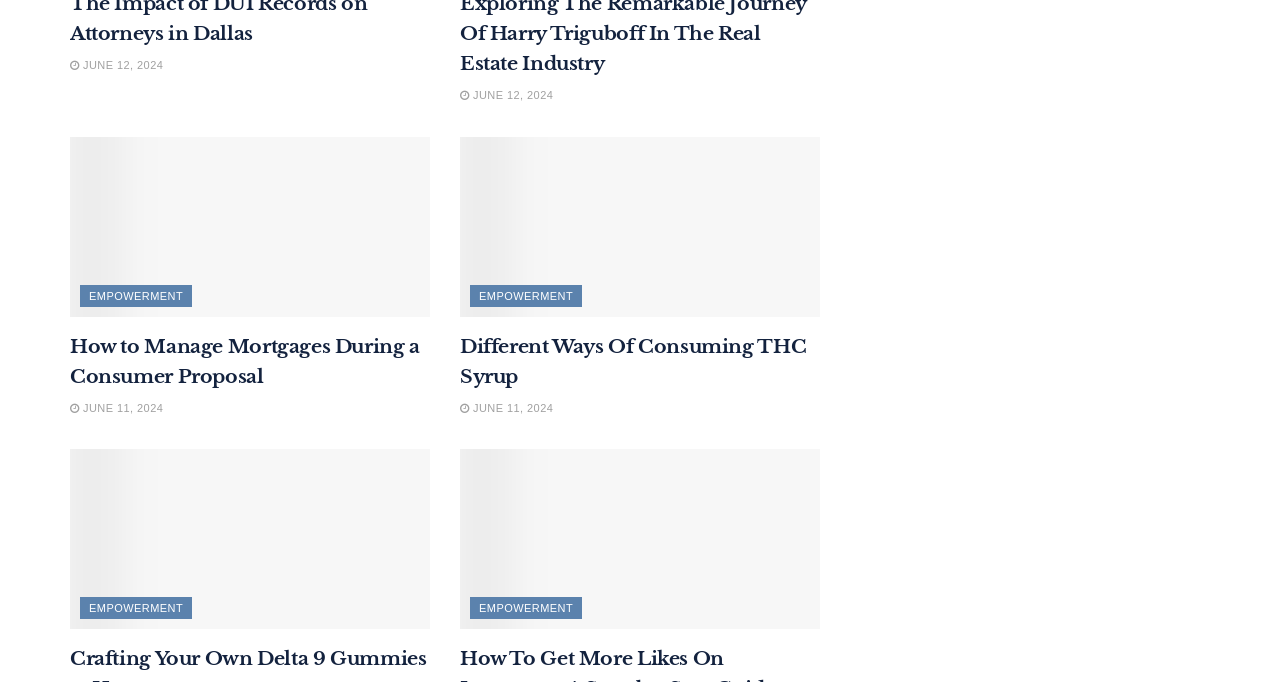What is the date of the first article?
Using the screenshot, give a one-word or short phrase answer.

JUNE 12, 2024